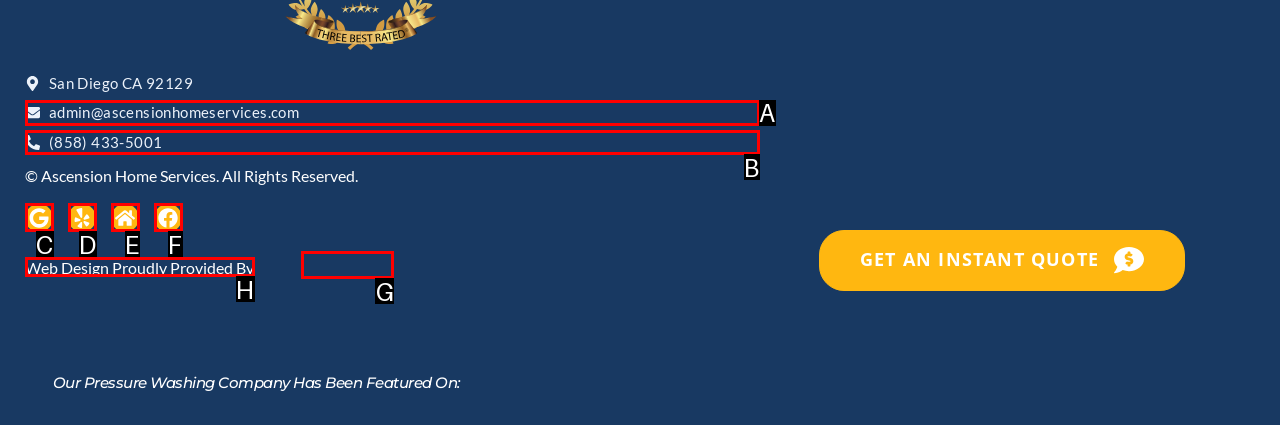Point out the HTML element that matches the following description: (858) 433-5001
Answer with the letter from the provided choices.

B